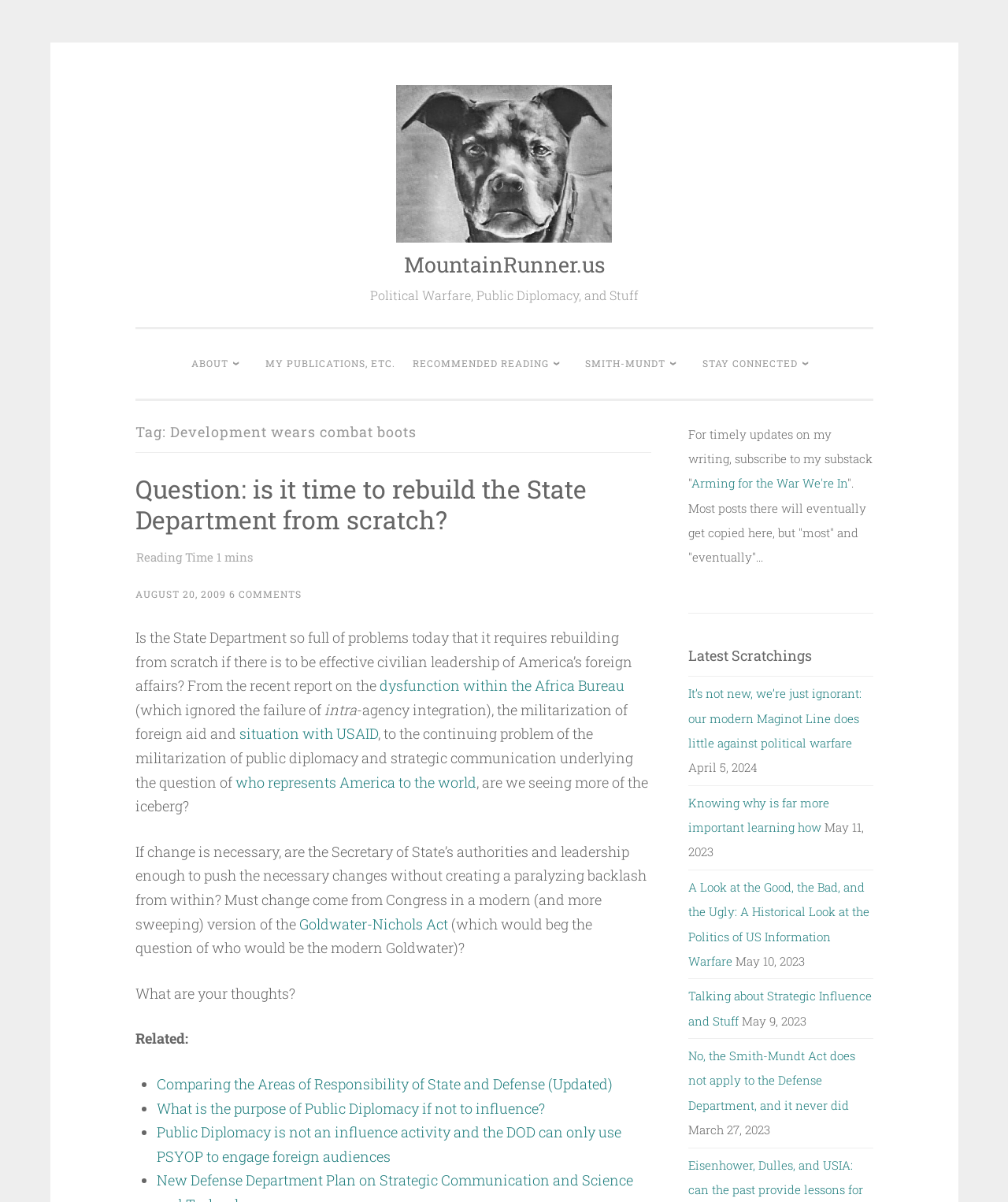Identify the bounding box coordinates for the element you need to click to achieve the following task: "Visit the homepage of MountainRunner.us". The coordinates must be four float values ranging from 0 to 1, formatted as [left, top, right, bottom].

[0.134, 0.071, 0.866, 0.202]